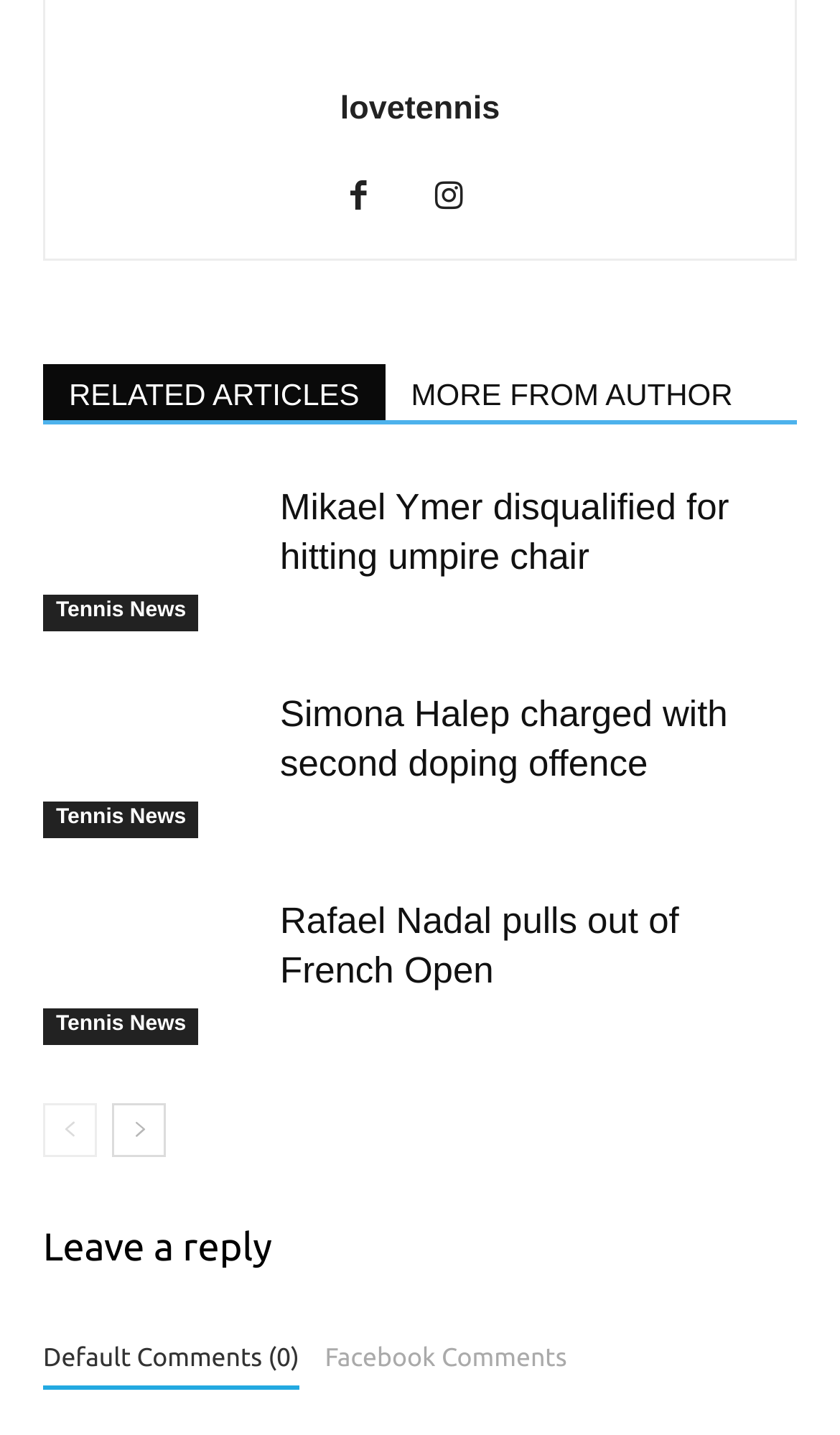Determine the bounding box coordinates for the area that needs to be clicked to fulfill this task: "view Simona Halep news". The coordinates must be given as four float numbers between 0 and 1, i.e., [left, top, right, bottom].

[0.051, 0.775, 0.308, 0.879]